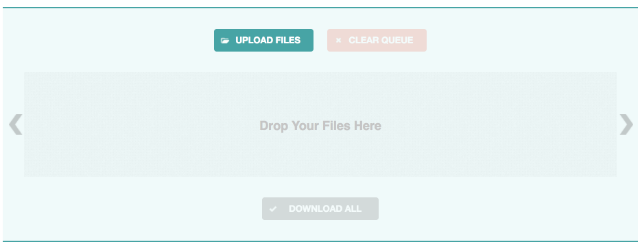Paint a vivid picture of the image with your description.

The image displays a user-friendly interface for an online image compression tool, specifically Optimizilla. In the center, there is a prominent area labeled “Drop Your Files Here,” inviting users to easily upload their images by dragging and dropping. Surrounding this main feature are two action buttons: a bright green "UPLOAD FILES" button at the top left, enabling users to select files from their device, and a "CLEAR QUEUE" button in a muted pink shade to manage uploaded files. At the bottom, there's a "DOWNLOAD ALL" button, which allows users to retrieve their compressed images once processing is complete. The overall design emphasizes simplicity and ease of use, making it accessible for anyone looking to resize or compress their photos effectively.